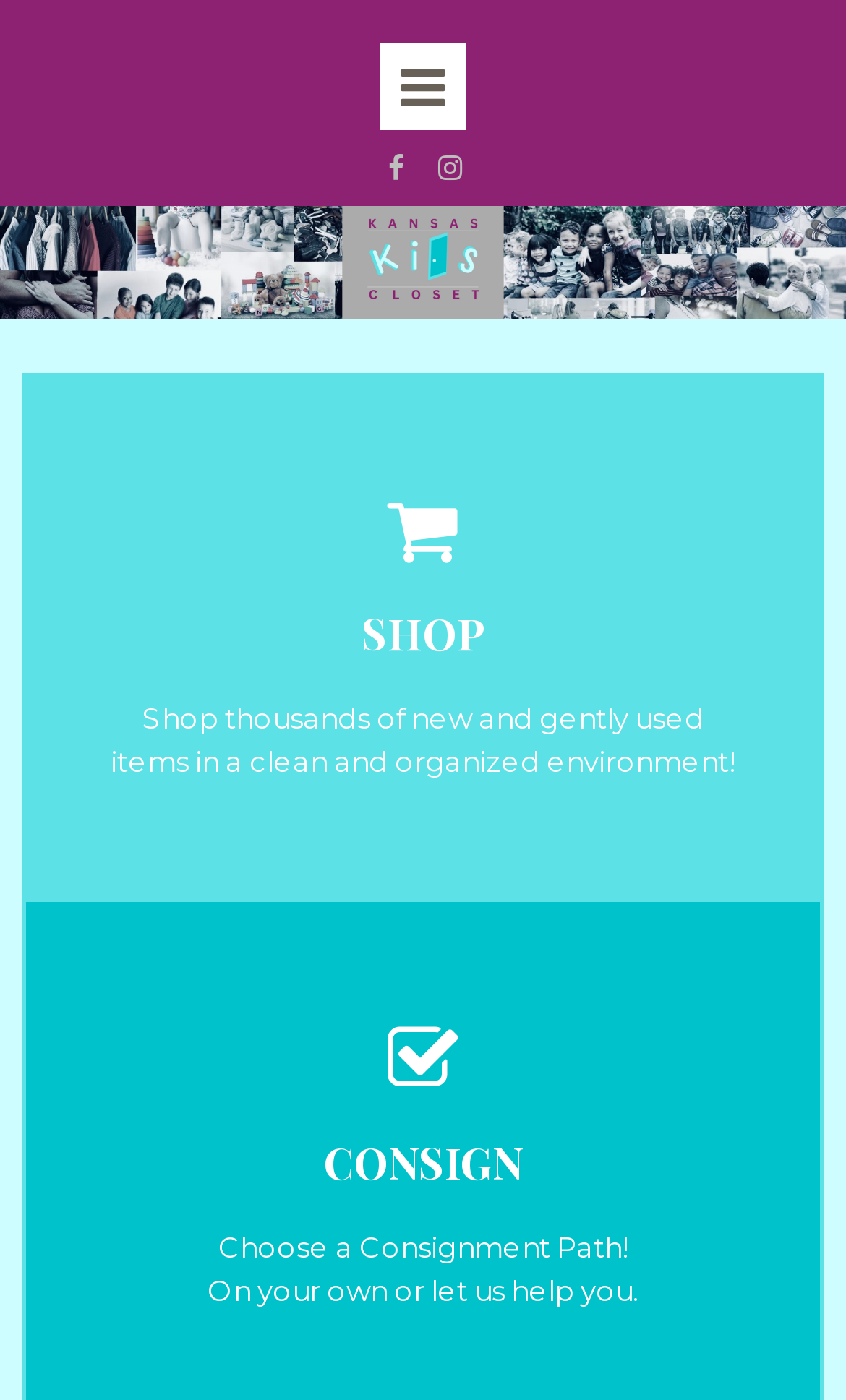Respond to the following question using a concise word or phrase: 
How many main sections are there on this webpage?

Two